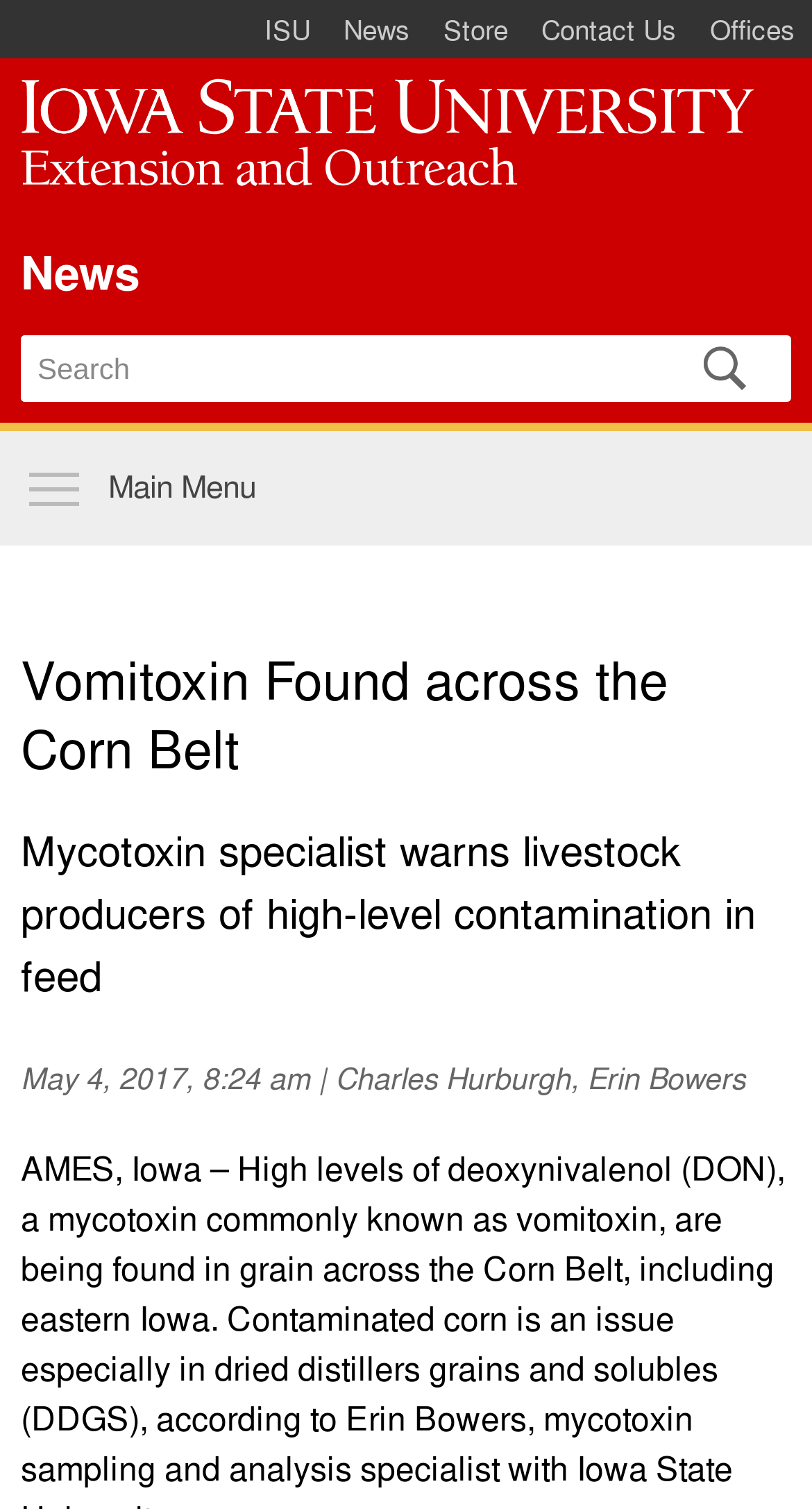Provide a one-word or short-phrase answer to the question:
What is the name of the university?

Iowa State University